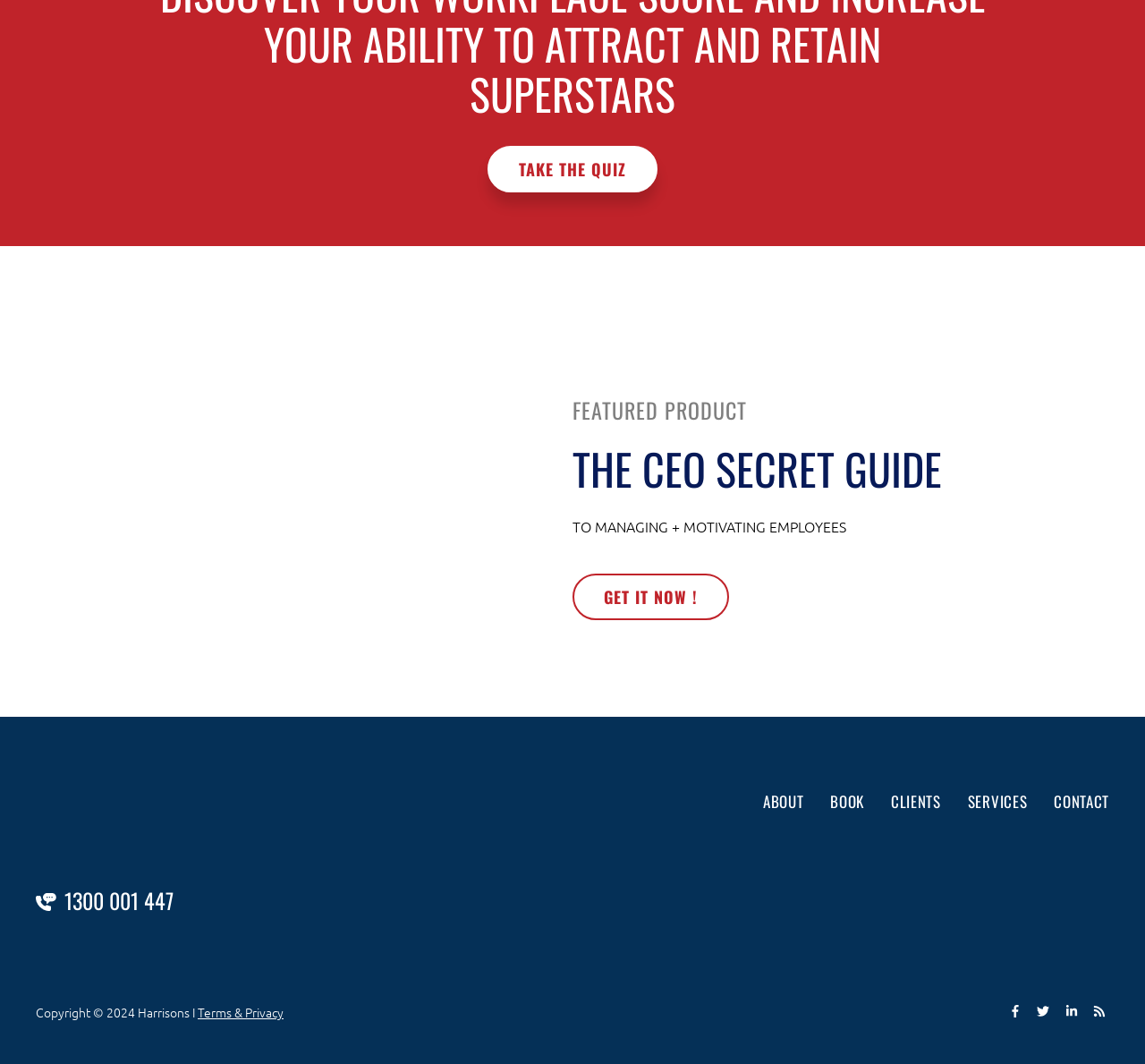Please identify the bounding box coordinates of where to click in order to follow the instruction: "Go to the about page".

[0.655, 0.742, 0.693, 0.764]